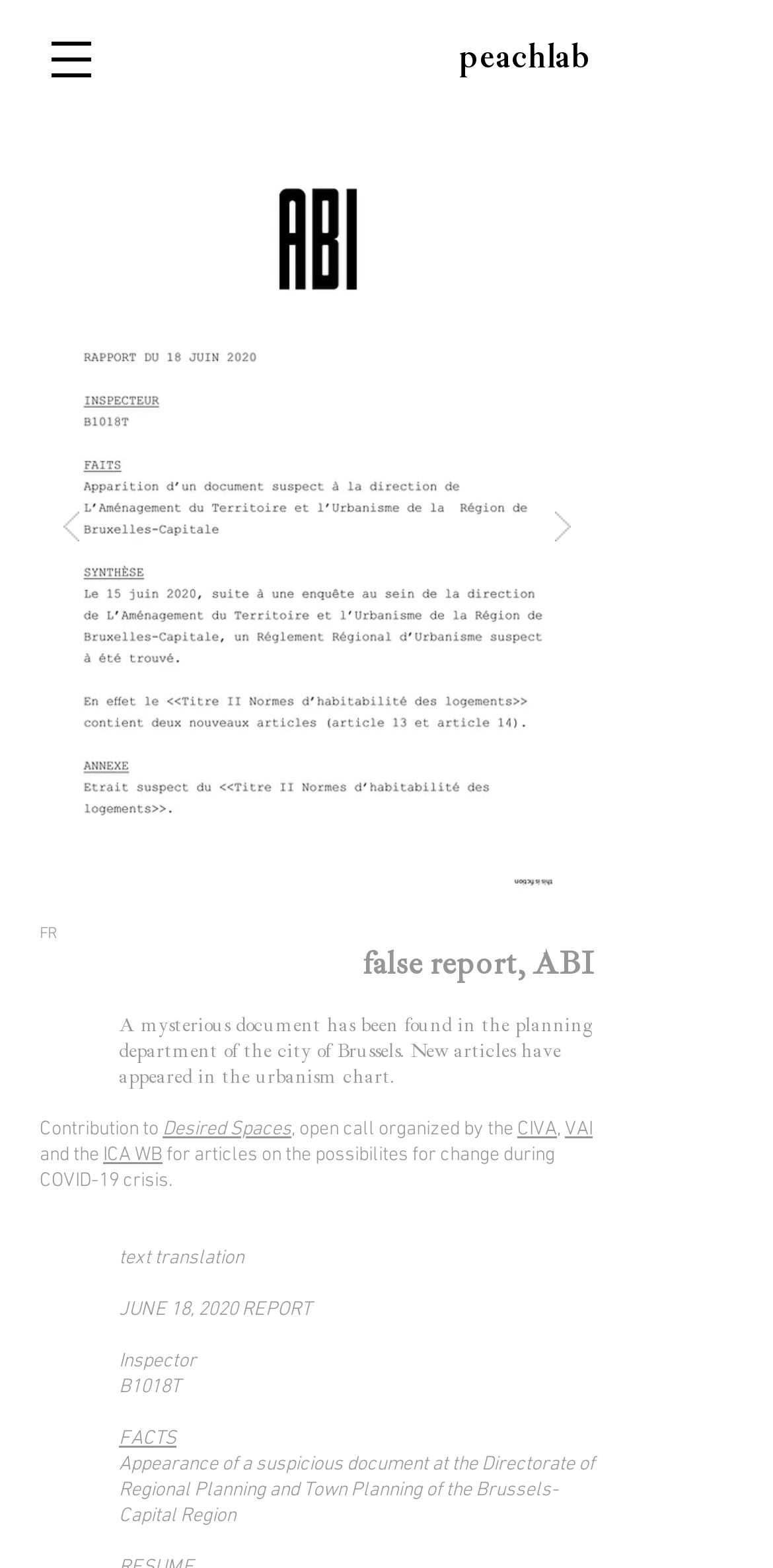Generate a thorough description of the webpage.

The webpage appears to be a news article or report page, with a focus on a mysterious document found in the planning department of the city of Brussels. 

At the top of the page, there is a navigation menu labeled "Site" with a button that has a popup menu. To the right of the navigation menu, there is a link to "peachlab". 

Below the navigation menu, there is a section with several lines of text. The first line mentions a "false report, ABI". The following lines describe the discovery of a mysterious document and its implications for urban planning. 

To the left of this section, there are several links to organizations, including "Desired Spaces", "CIVA", "VAI", and "ICA WB". These links are accompanied by brief descriptions of their involvement in the report. 

Further down the page, there is a section with several headings, including "text translation", "JUNE 18, 2020 REPORT", "Inspector", "B1018T", and "FACTS". Each of these headings is followed by a brief description or piece of information related to the report. 

On the left side of the page, there is a language selection menu with a link to "FR". 

The main content of the page is accompanied by a slideshow gallery, which takes up a significant portion of the page. The gallery has two buttons to navigate through the images, and the current image is labeled as "1/5". The image itself appears to be a screenshot or document related to the report, with a caption "RRU_MODIFICATIF".